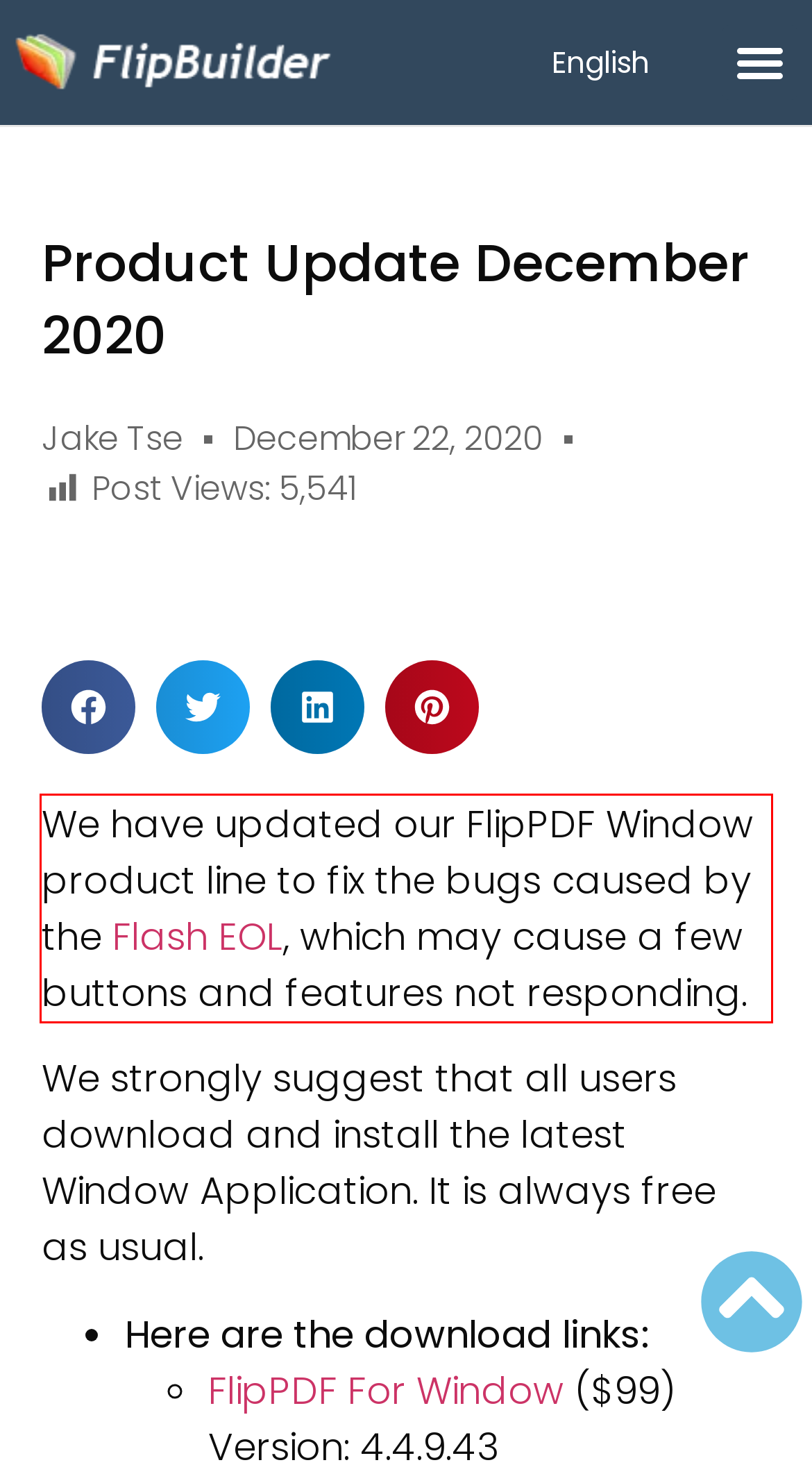Look at the webpage screenshot and recognize the text inside the red bounding box.

We have updated our FlipPDF Window product line to fix the bugs caused by the Flash EOL, which may cause a few buttons and features not responding.